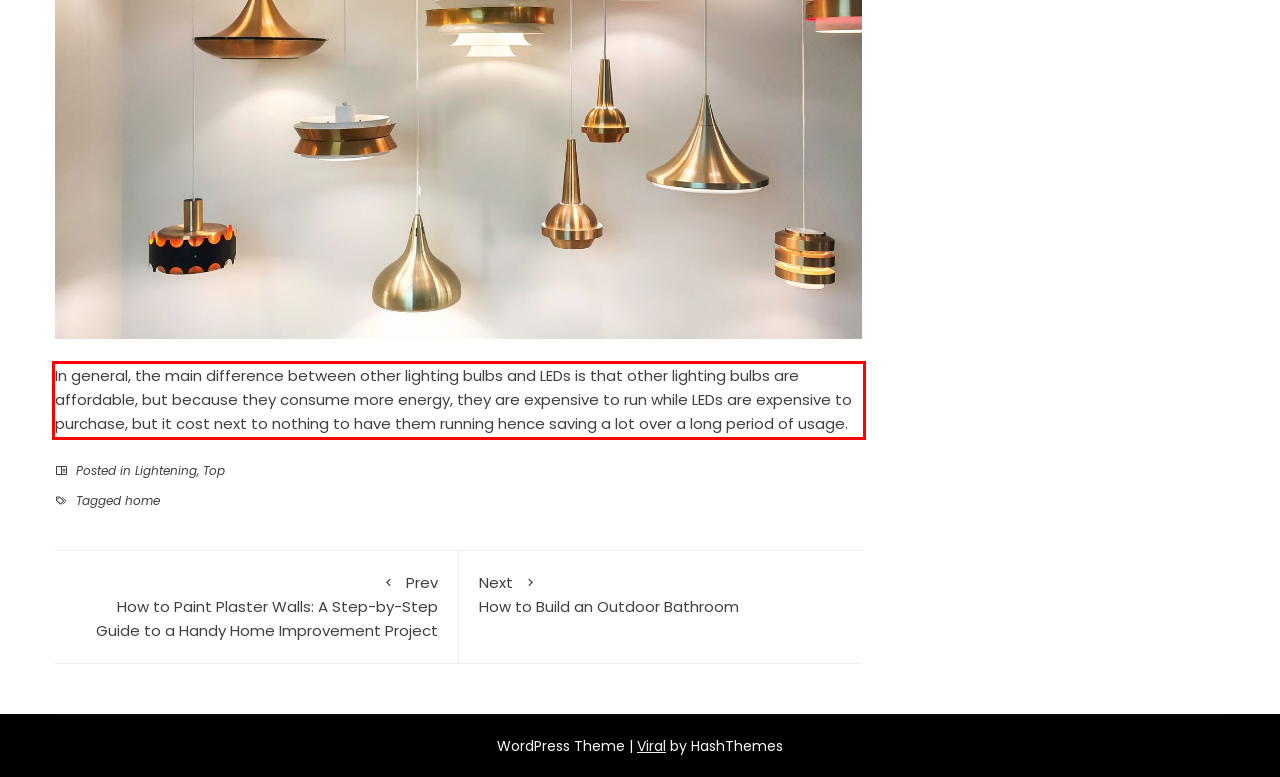Extract and provide the text found inside the red rectangle in the screenshot of the webpage.

In general, the main difference between other lighting bulbs and LEDs is that other lighting bulbs are affordable, but because they consume more energy, they are expensive to run while LEDs are expensive to purchase, but it cost next to nothing to have them running hence saving a lot over a long period of usage.